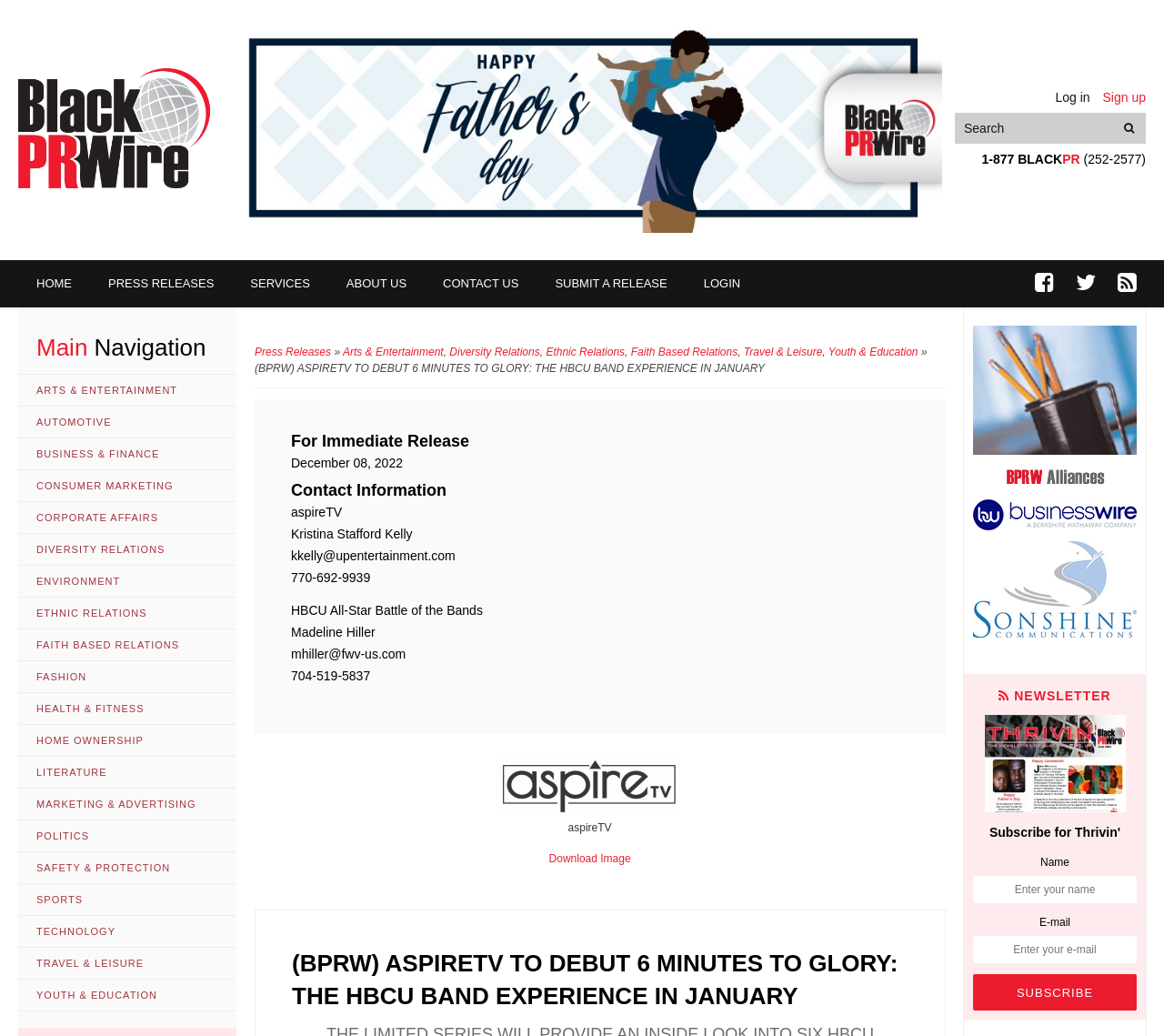What is the name of the TV channel debuting a new program?
Provide a comprehensive and detailed answer to the question.

I read the title of the press release, which mentions aspireTV debuting a new program called 6 Minutes to Glory: The HBCU Band Experience in January.